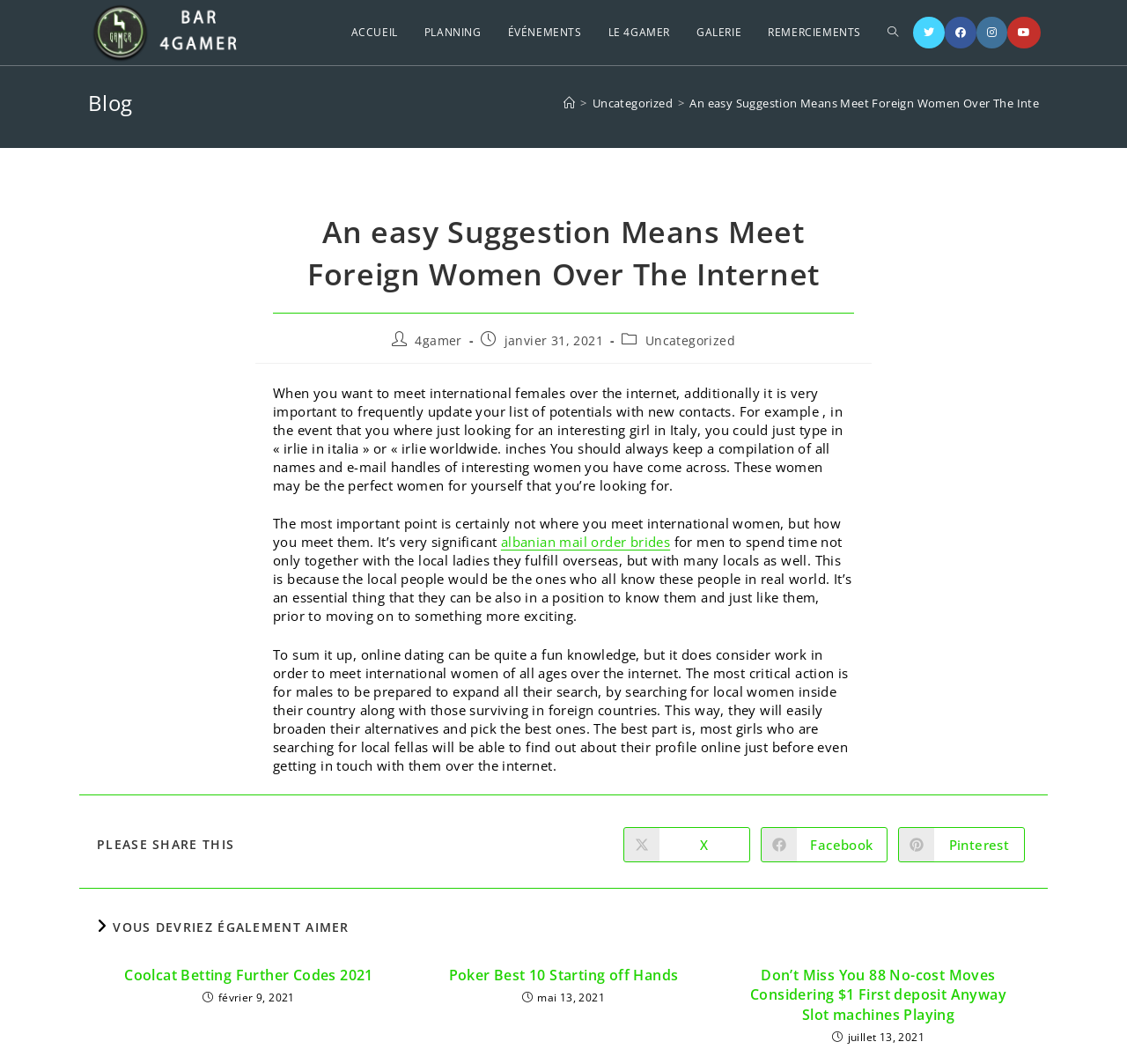Provide an in-depth caption for the contents of the webpage.

This webpage is about a blog post titled "An easy Suggestion Means Meet Foreign Women Over The Internet". At the top, there is a logo of "4Gamer" on the left, and a list of social media links on the right, including X, Facebook, Instagram, and YouTube. Below the logo, there is a navigation menu with links to "ACCUEIL", "PLANNING", "ÉVÉNEMENTS", "LE 4GAMER", "GALERIE", "REMERCIEMENTS", and "TOGGLE WEBSITE SEARCH".

The main content of the webpage is an article with a heading "An easy Suggestion Means Meet Foreign Women Over The Internet". The article is divided into several paragraphs, discussing the importance of updating one's list of potential contacts when trying to meet international women online. The text also provides some tips and examples of how to search for women online.

On the right side of the article, there is a section with links to related posts, including "Coolcat Betting Further Codes 2021", "Poker Best 10 Starting off Hands", and "Don’t Miss You 88 No-cost Moves Considering $1 First deposit Anyway Slot machines Playing". Each link has a corresponding date below it.

At the bottom of the webpage, there is a section with a heading "PARTAGER CE CONTENU" (Share this content), which provides options to share the article on various social media platforms, including X, Facebook, and Pinterest.